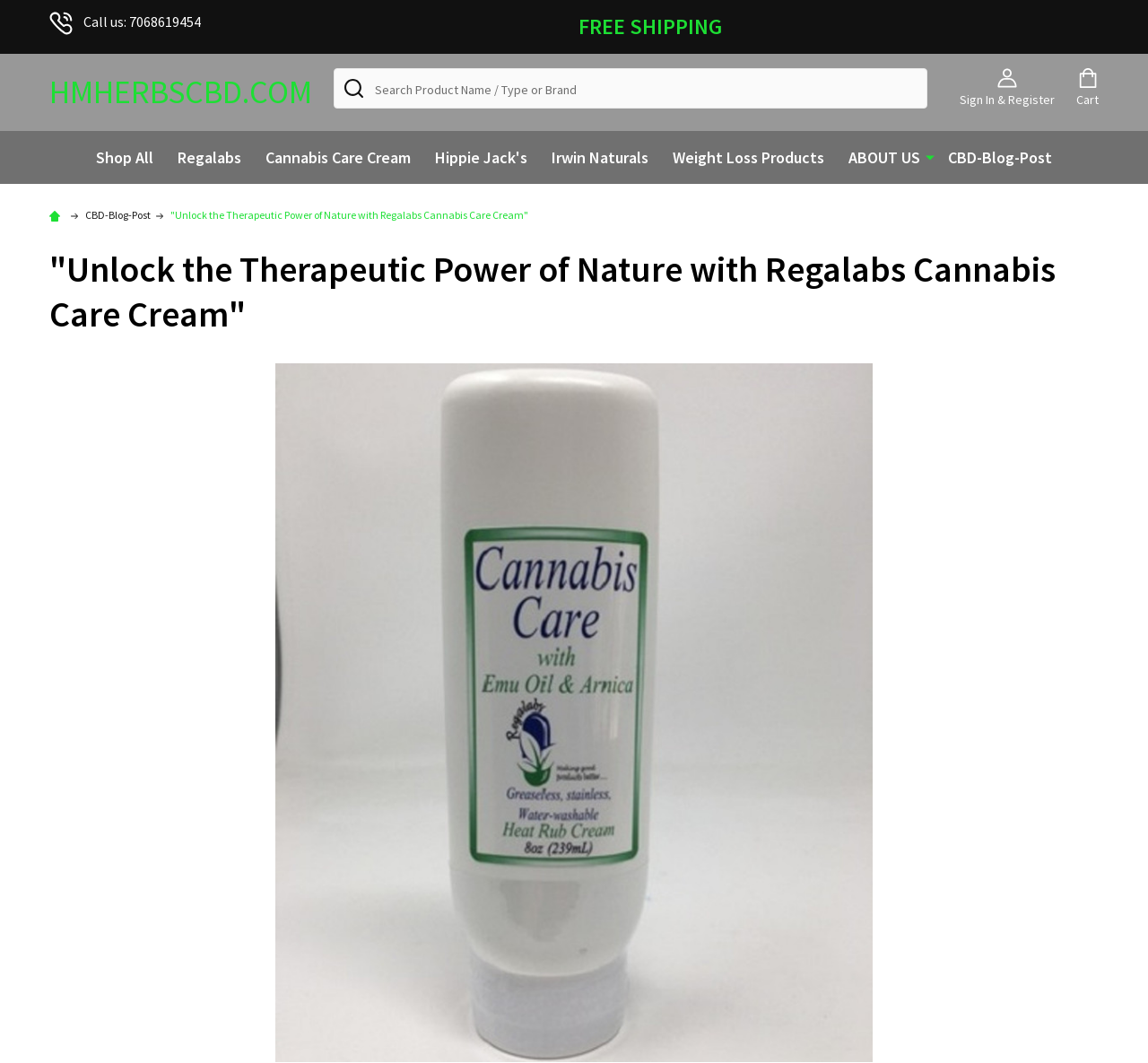What is the text of the main heading?
Provide a detailed answer to the question using information from the image.

I found the main heading by looking at the heading element with the text 'Unlock the Therapeutic Power of Nature with Regalabs Cannabis Care Cream' which has a bounding box coordinate of [0.043, 0.232, 0.957, 0.316].